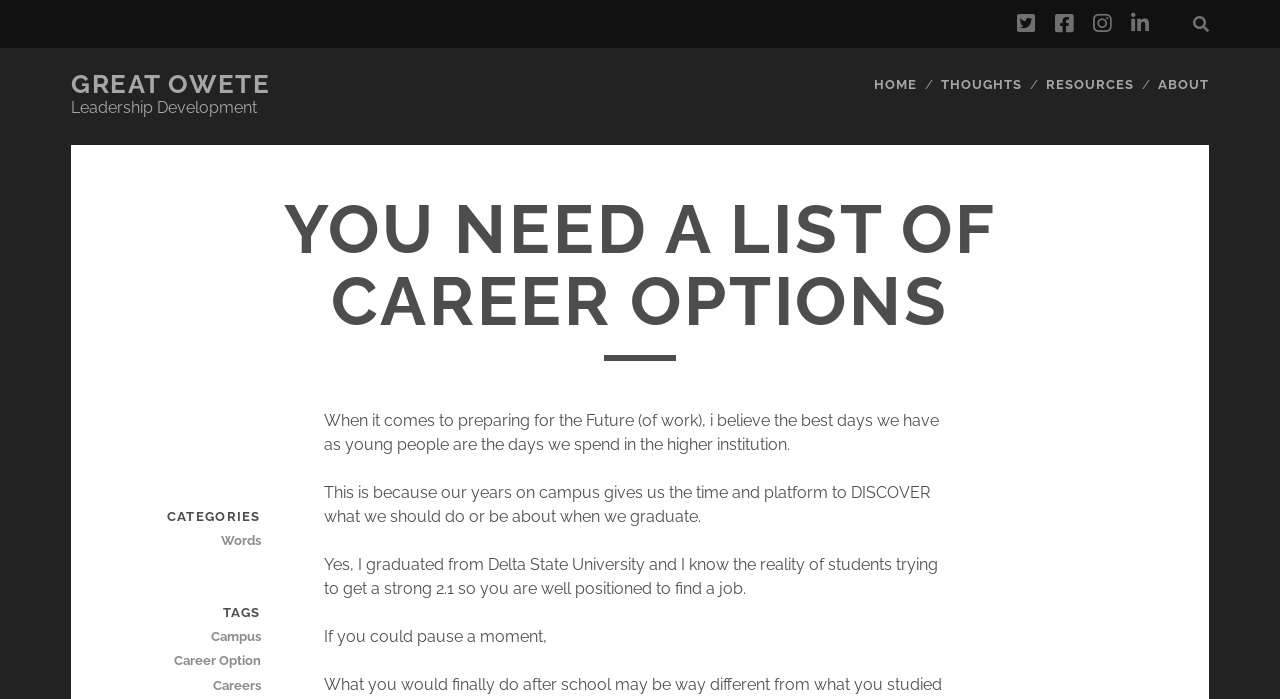What is the purpose of the higher institution according to the author?
Based on the image, answer the question with as much detail as possible.

The author states 'our years on campus gives us the time and platform to DISCOVER what we should do or be about when we graduate', implying that the purpose of the higher institution is to discover career options.